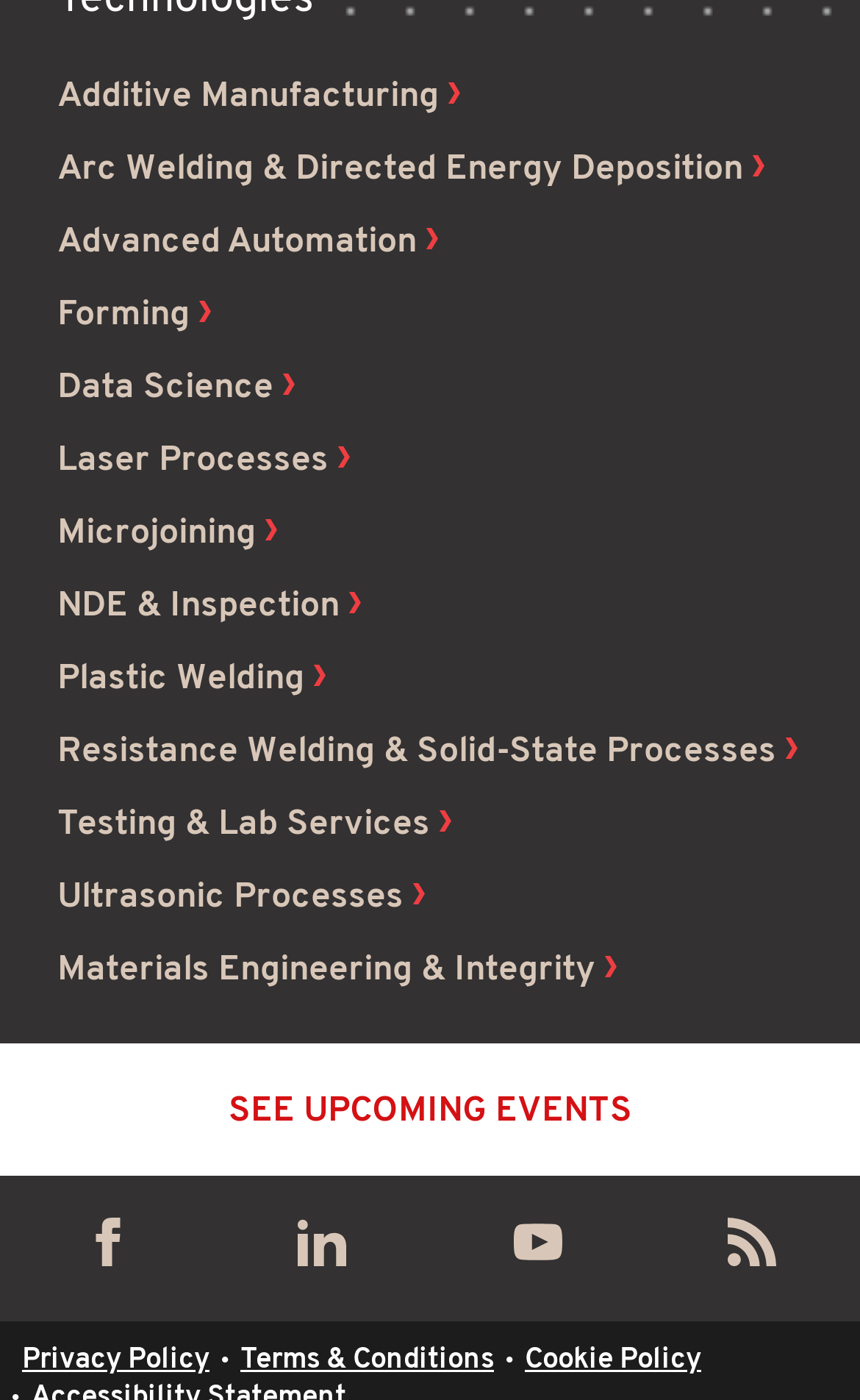Find the bounding box coordinates of the clickable area that will achieve the following instruction: "Click on Additive Manufacturing".

[0.067, 0.057, 0.536, 0.082]